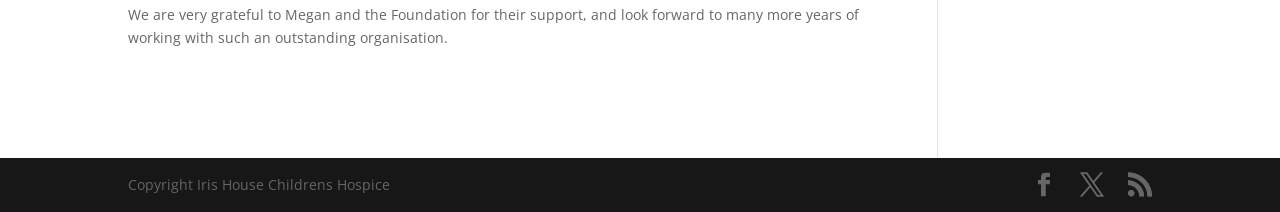Provide the bounding box coordinates for the UI element that is described as: "Chattanooga, Tennessee".

None